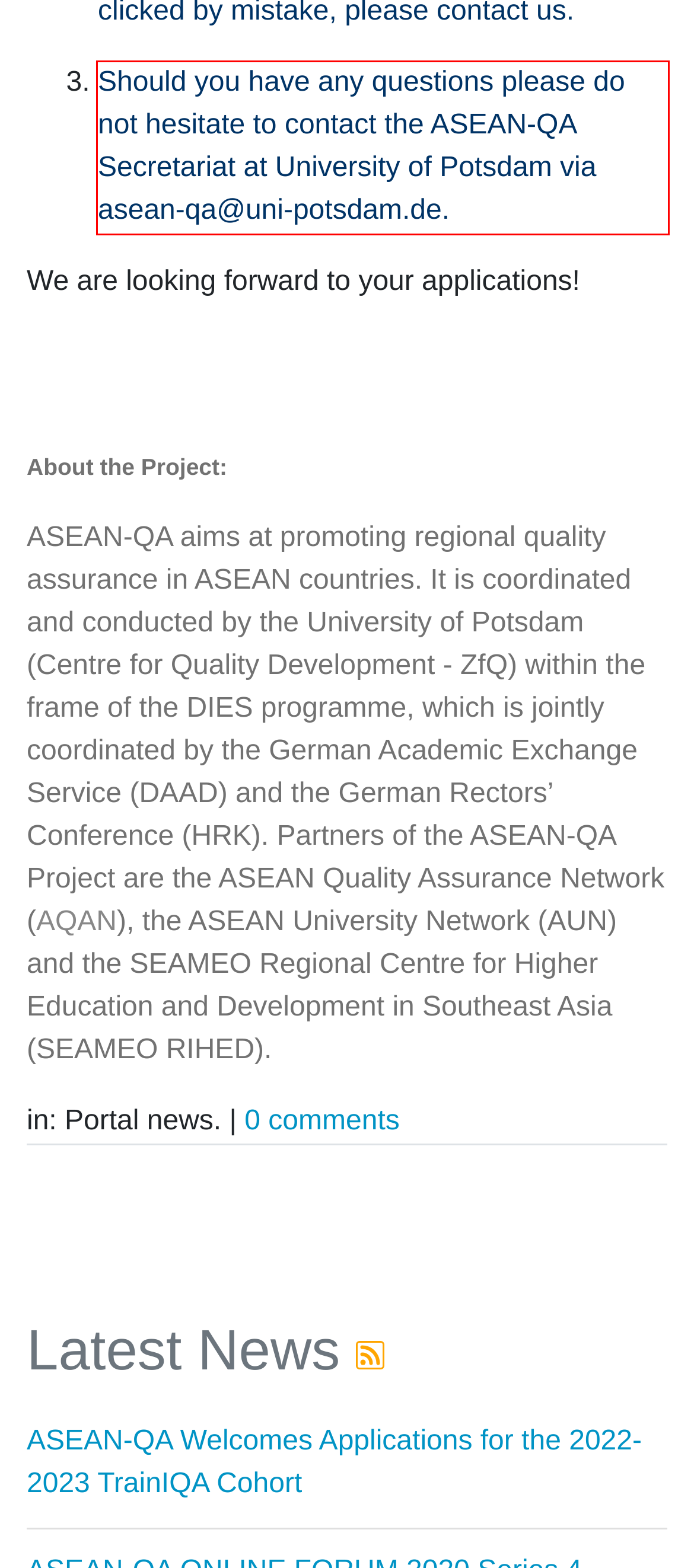Given a screenshot of a webpage with a red bounding box, extract the text content from the UI element inside the red bounding box.

Should you have any questions please do not hesitate to contact the ASEAN-QA Secretariat at University of Potsdam via asean-qa@uni-potsdam.de.